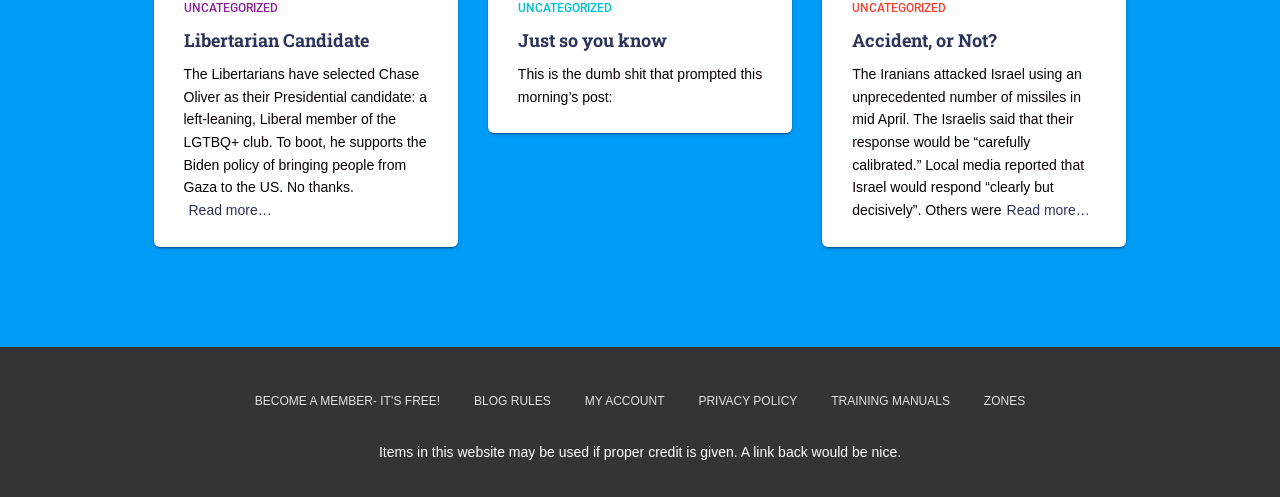What is the purpose of the link 'BECOME A MEMBER- IT’S FREE!'?
From the screenshot, provide a brief answer in one word or phrase.

To become a member